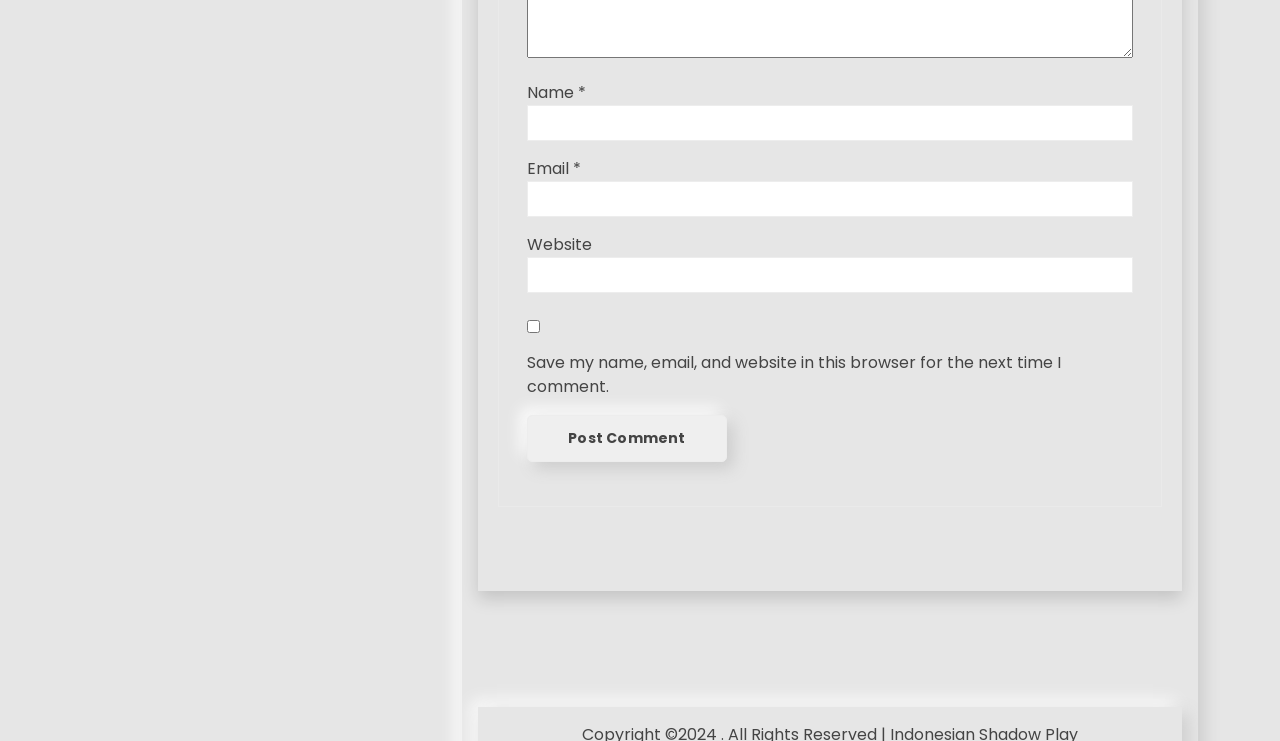What is the label of the button?
Please give a detailed and thorough answer to the question, covering all relevant points.

The button is located at the bottom of the form and has the label 'Post Comment', indicating that it is used to submit the comment.